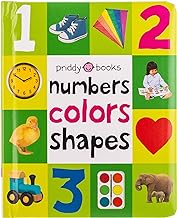What symbol is included on the book cover?
By examining the image, provide a one-word or phrase answer.

Heart symbol